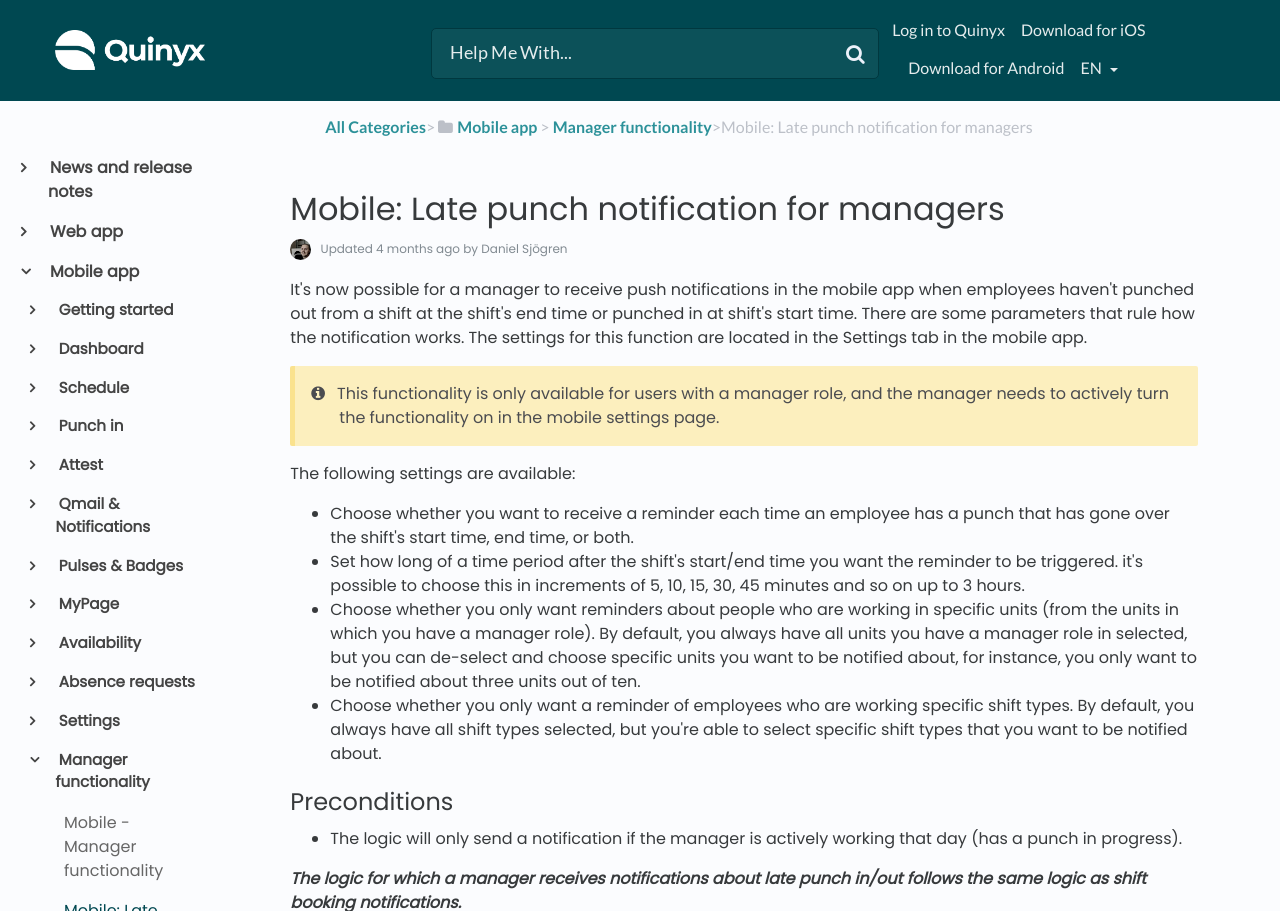Kindly determine the bounding box coordinates for the clickable area to achieve the given instruction: "Download the app for iOS".

[0.798, 0.014, 0.895, 0.055]